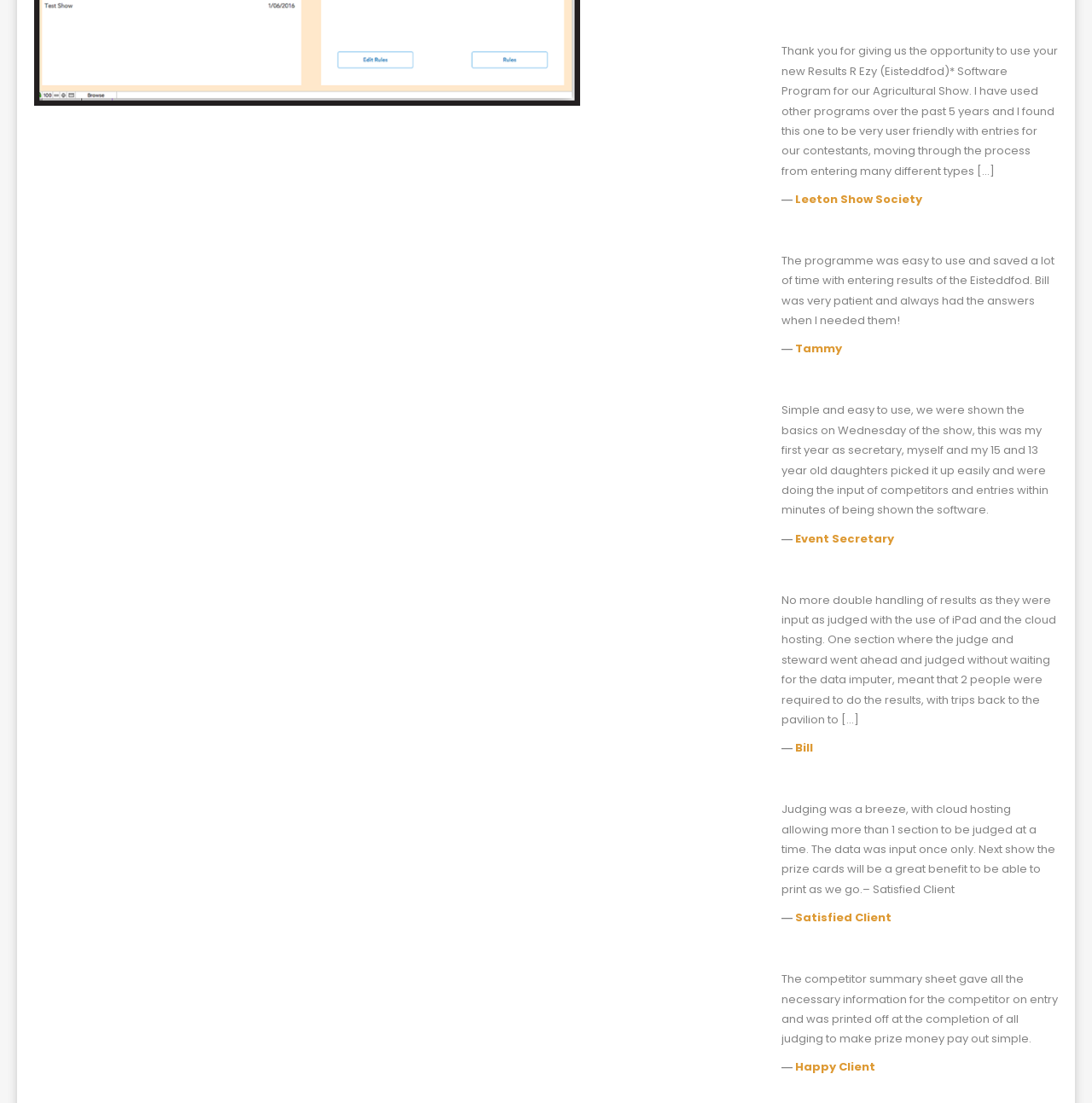Determine the bounding box for the described HTML element: "Home". Ensure the coordinates are four float numbers between 0 and 1 in the format [left, top, right, bottom].

None